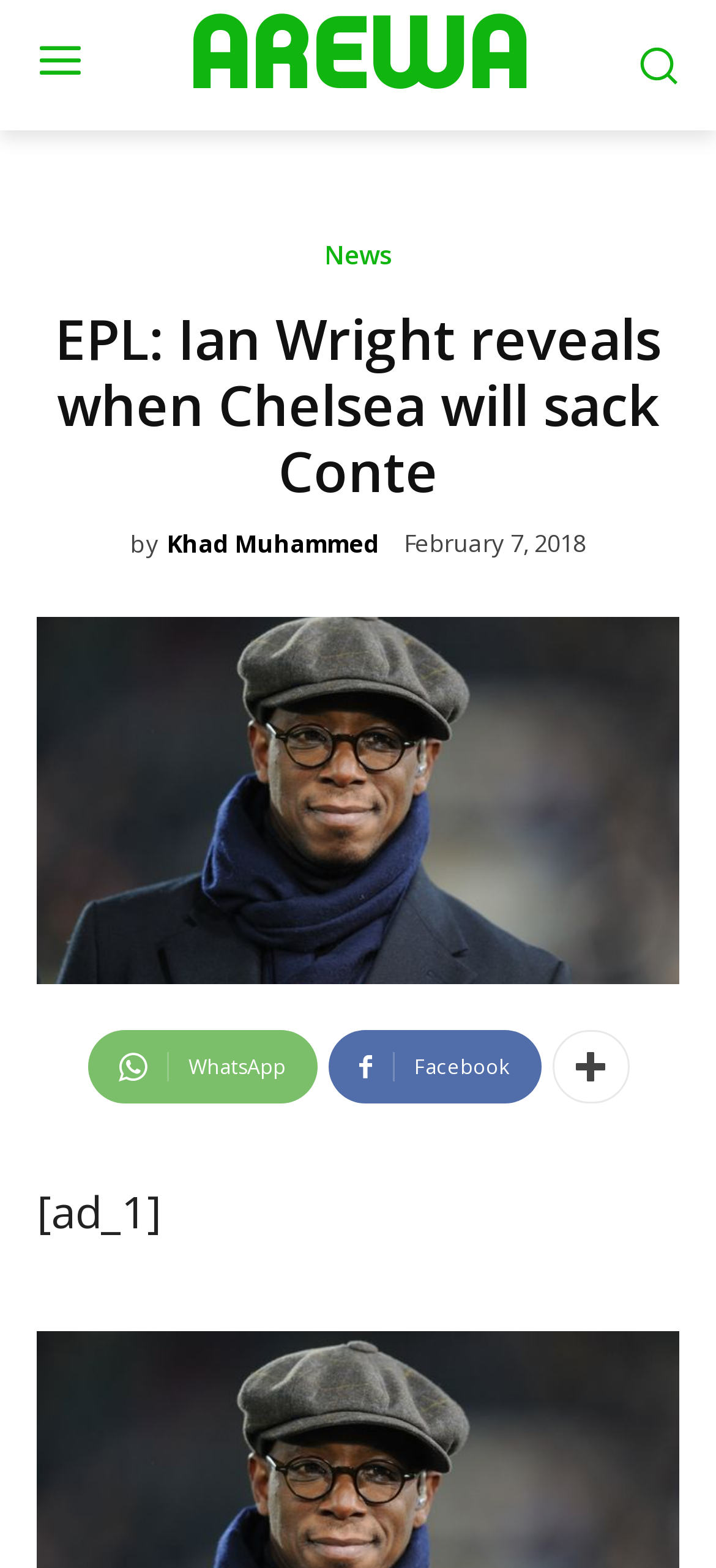Calculate the bounding box coordinates for the UI element based on the following description: "Facebook". Ensure the coordinates are four float numbers between 0 and 1, i.e., [left, top, right, bottom].

[0.458, 0.657, 0.755, 0.704]